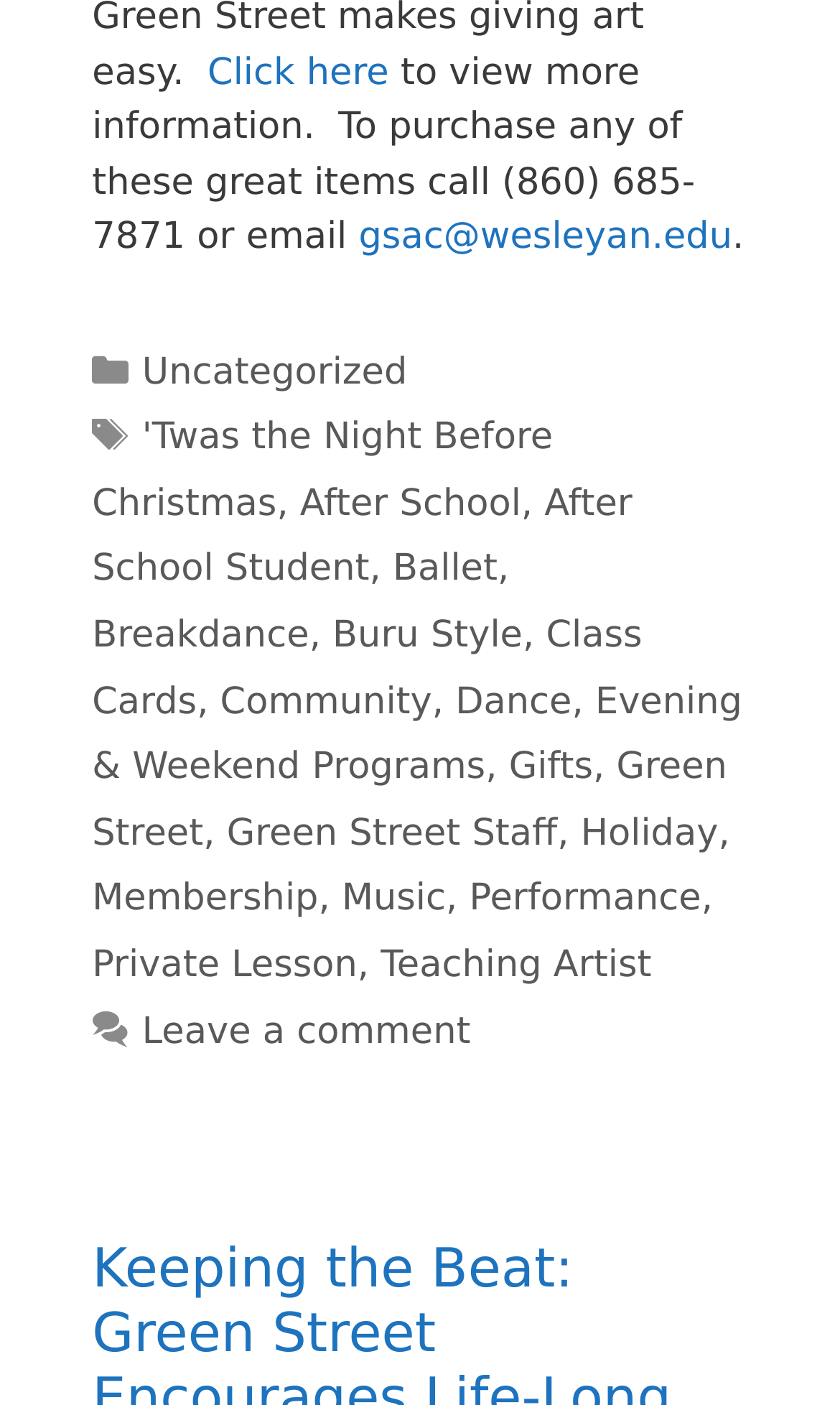Find the bounding box coordinates of the clickable region needed to perform the following instruction: "Email gsac@wesleyan.edu". The coordinates should be provided as four float numbers between 0 and 1, i.e., [left, top, right, bottom].

[0.427, 0.154, 0.872, 0.184]